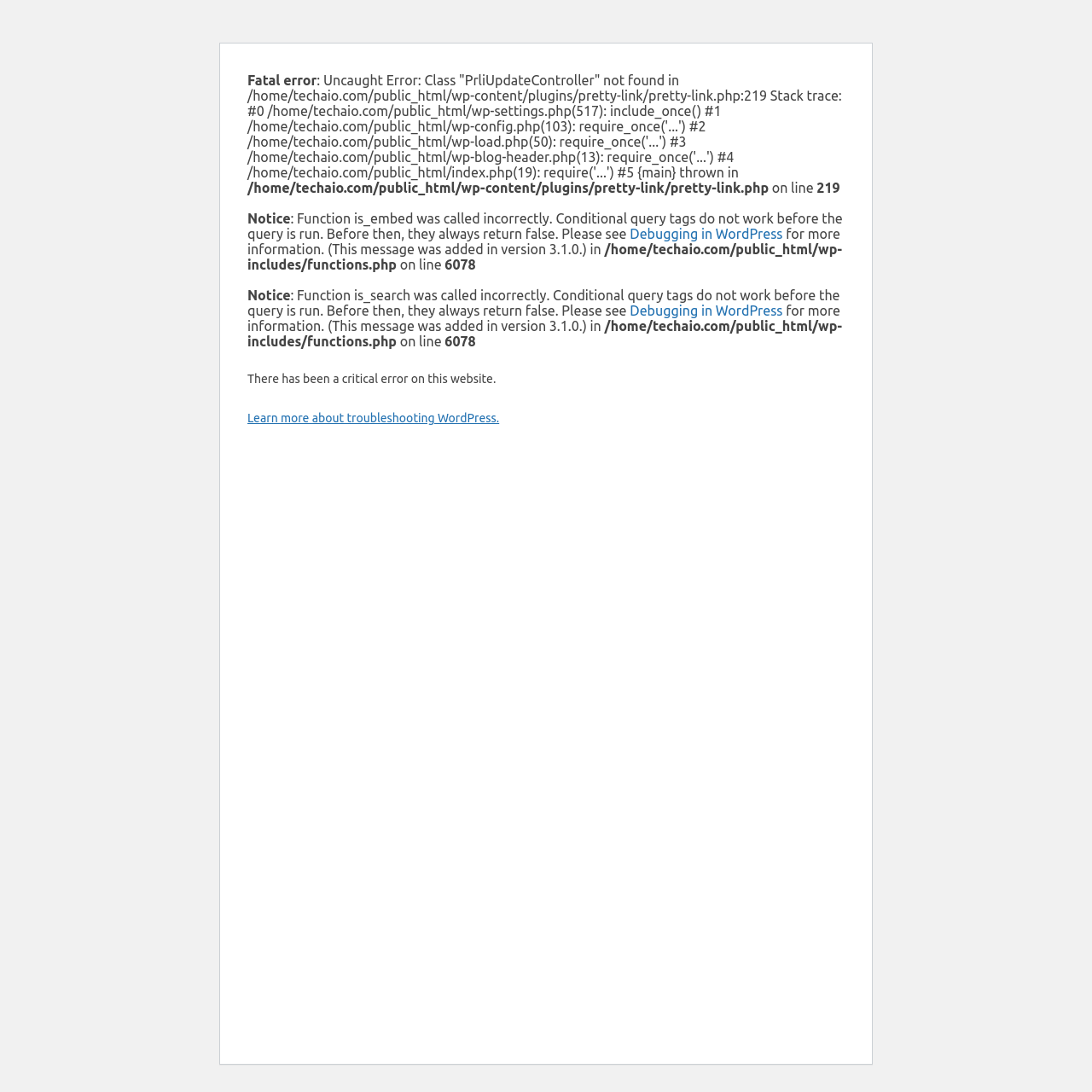What type of error occurred?
Based on the content of the image, thoroughly explain and answer the question.

The error type is fatal, which is indicated by the 'Fatal error' text at the top of the page, followed by a detailed error message.